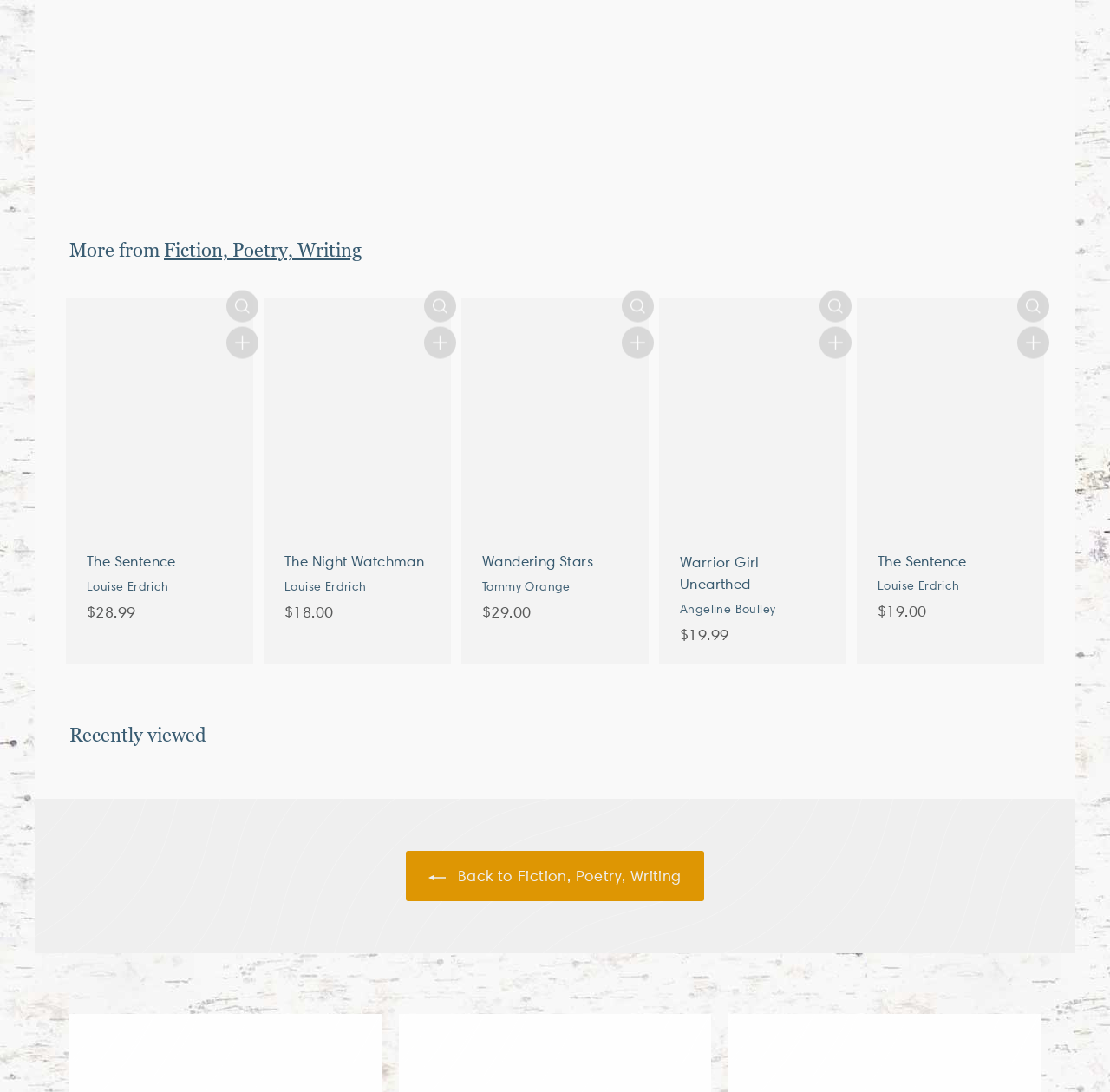Answer the question with a single word or phrase: 
What is the price of The Sentence?

$28.99